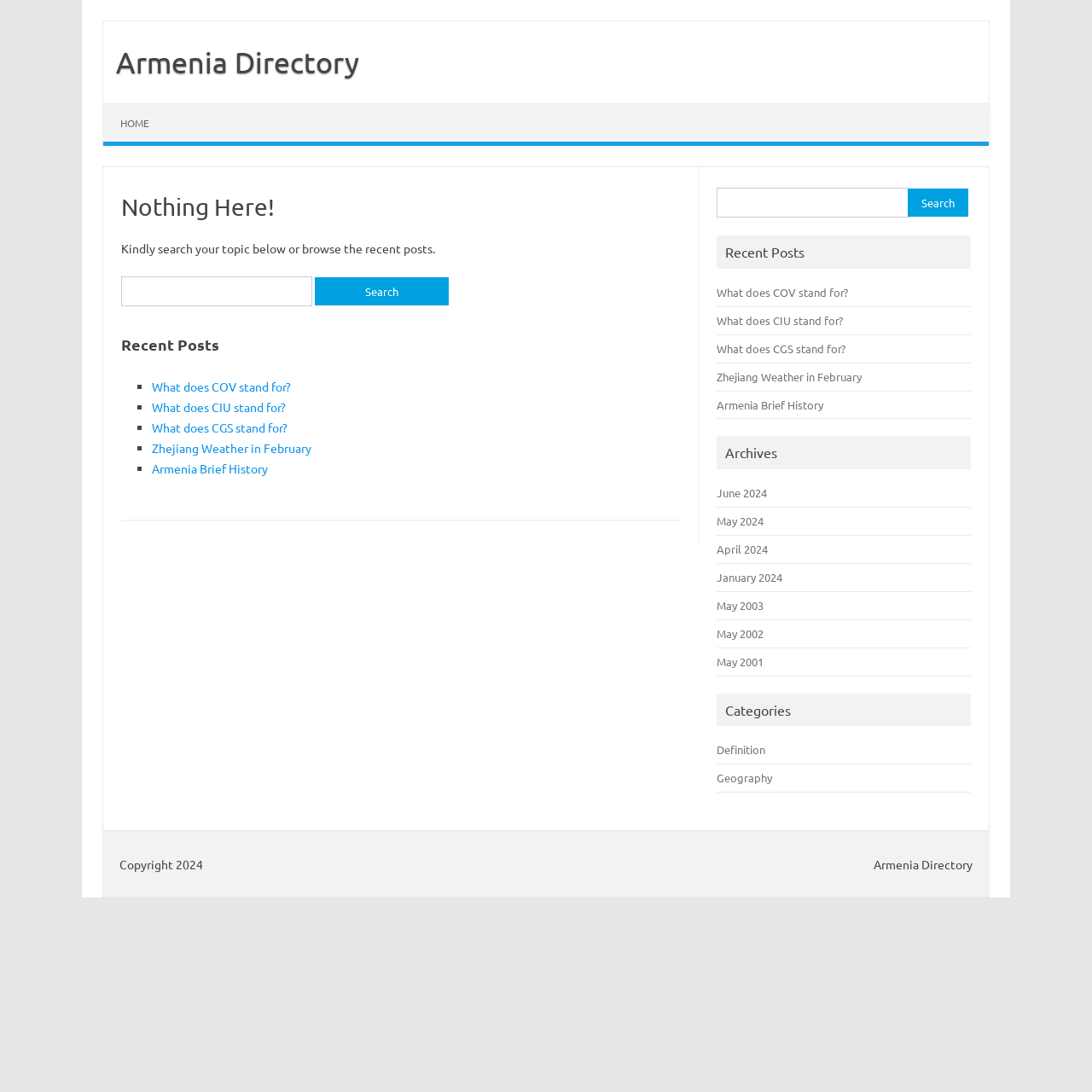Pinpoint the bounding box coordinates for the area that should be clicked to perform the following instruction: "View the archives for June 2024".

[0.657, 0.444, 0.703, 0.458]